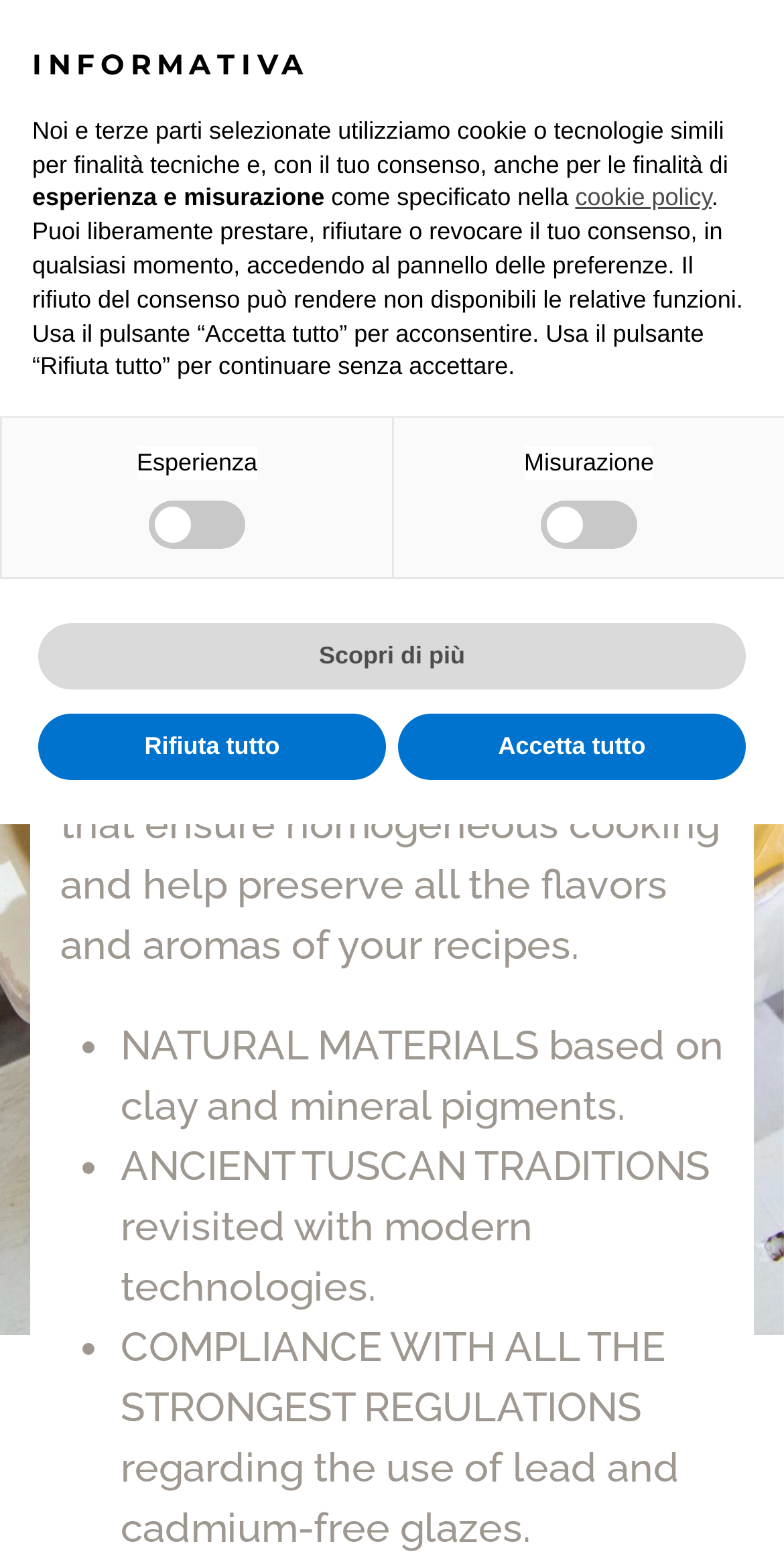Determine the bounding box for the HTML element described here: "Arcucci". The coordinates should be given as [left, top, right, bottom] with each number being a float between 0 and 1.

[0.077, 0.263, 0.253, 0.282]